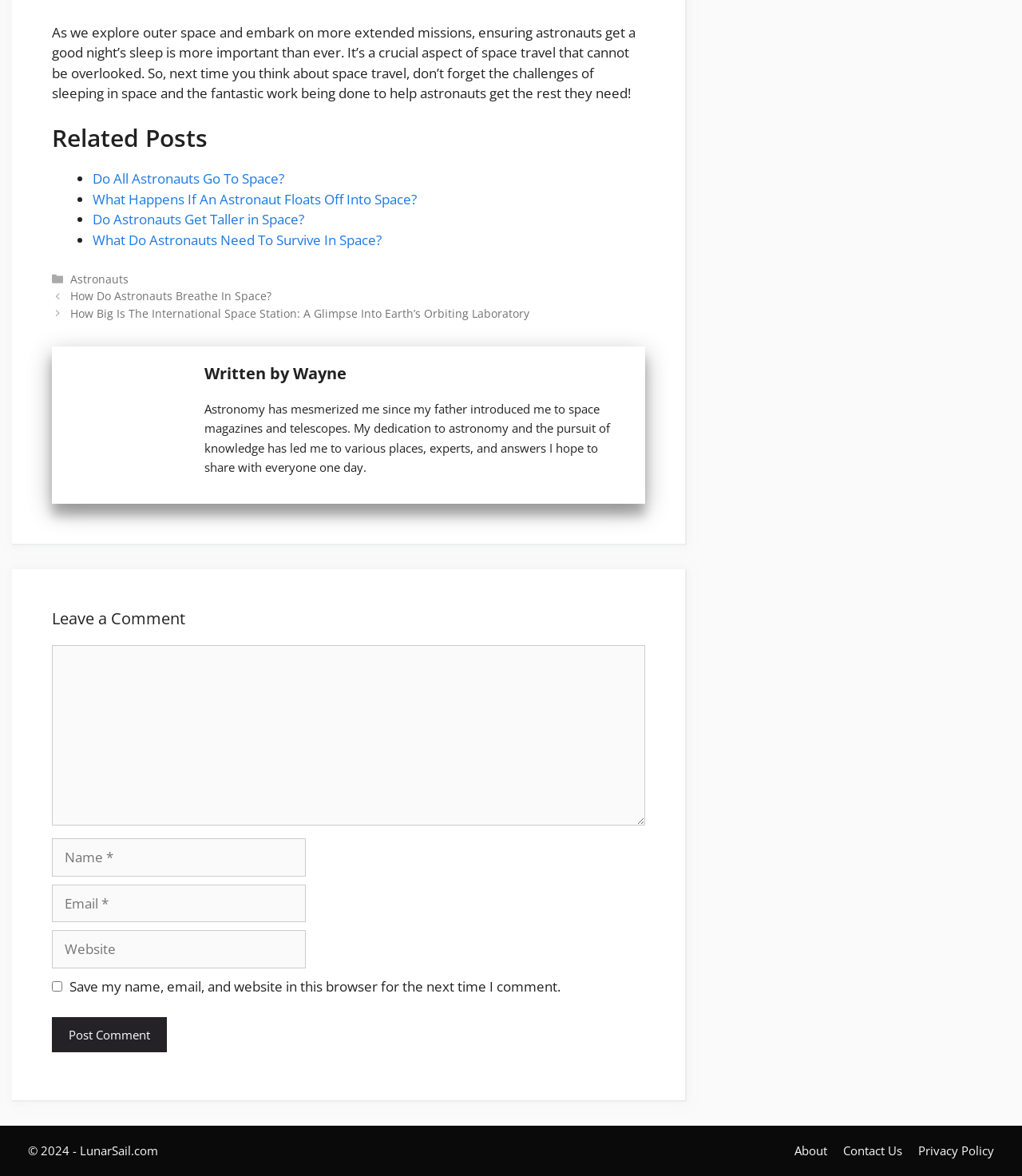Give a concise answer using one word or a phrase to the following question:
What is the topic of the article?

Sleeping in space